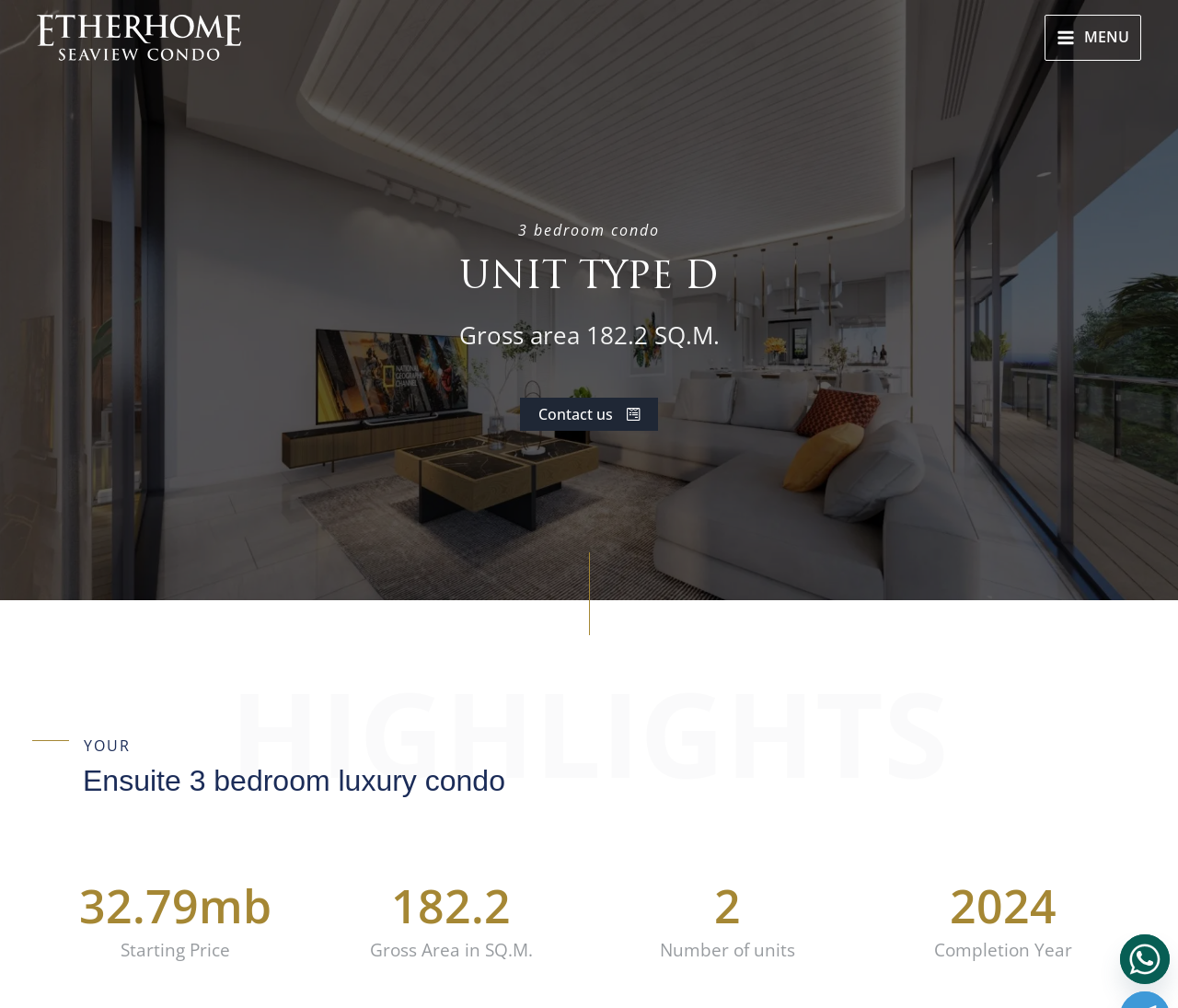Bounding box coordinates are to be given in the format (top-left x, top-left y, bottom-right x, bottom-right y). All values must be floating point numbers between 0 and 1. Provide the bounding box coordinate for the UI element described as: Contact us

[0.441, 0.394, 0.559, 0.427]